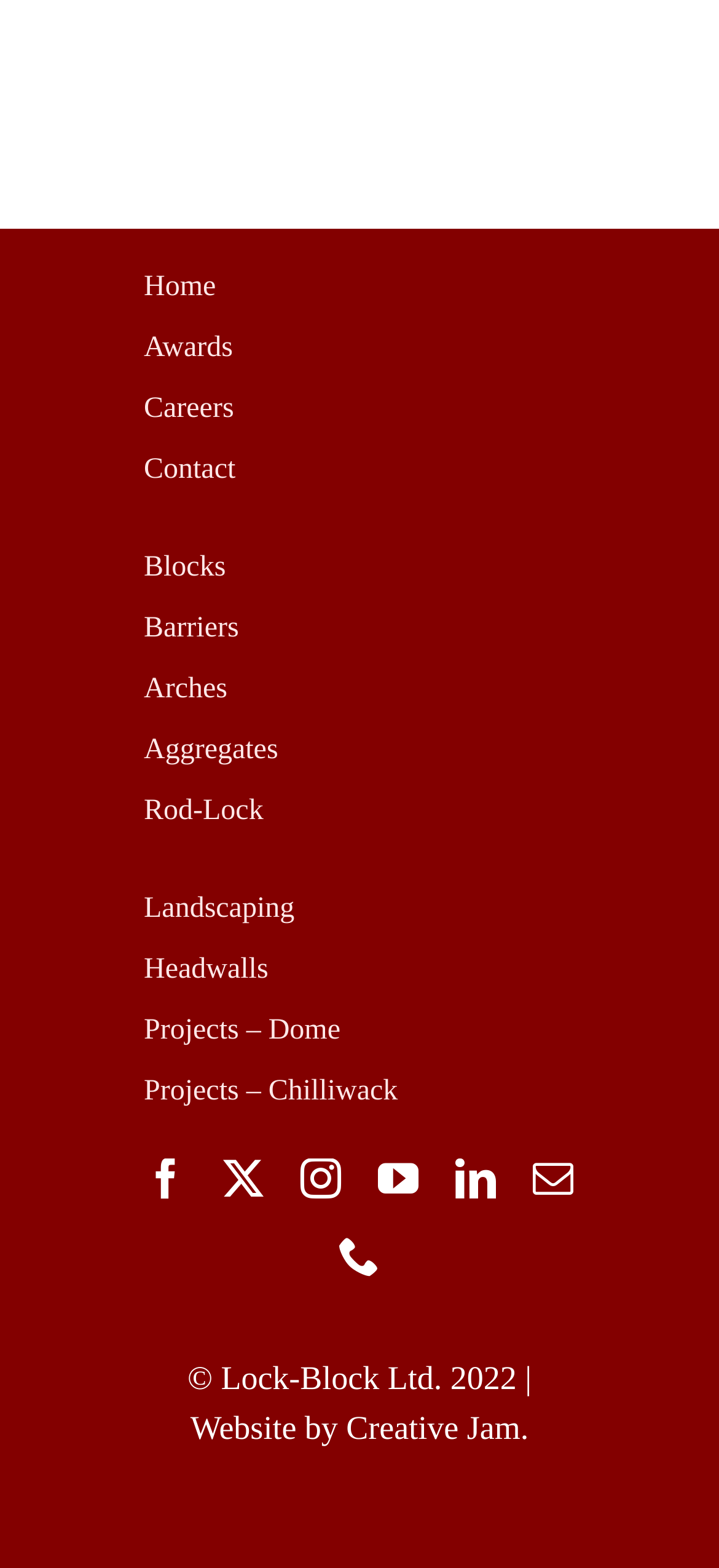Calculate the bounding box coordinates for the UI element based on the following description: "aria-label="linkedin" title="LinkedIn"". Ensure the coordinates are four float numbers between 0 and 1, i.e., [left, top, right, bottom].

[0.633, 0.739, 0.69, 0.764]